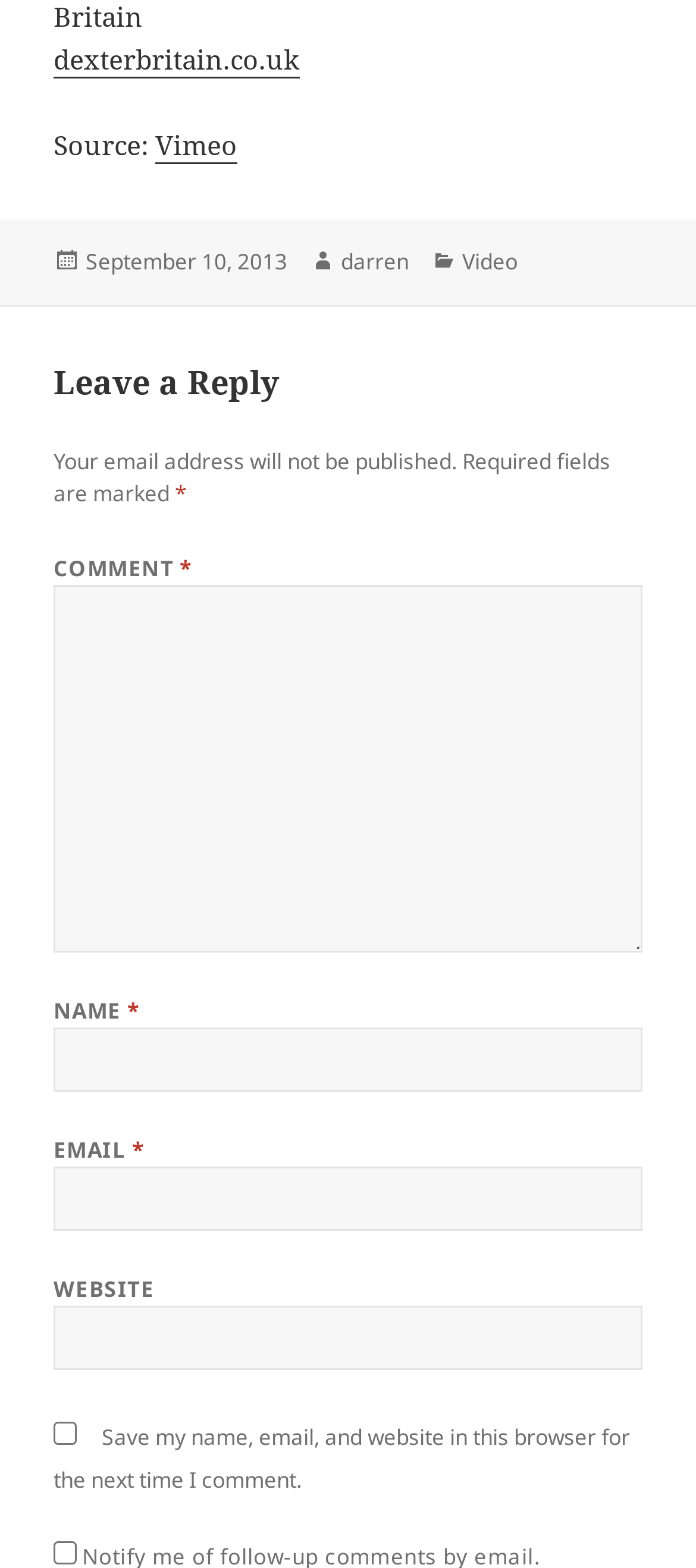Find and specify the bounding box coordinates that correspond to the clickable region for the instruction: "Enter a comment".

[0.077, 0.373, 0.923, 0.607]